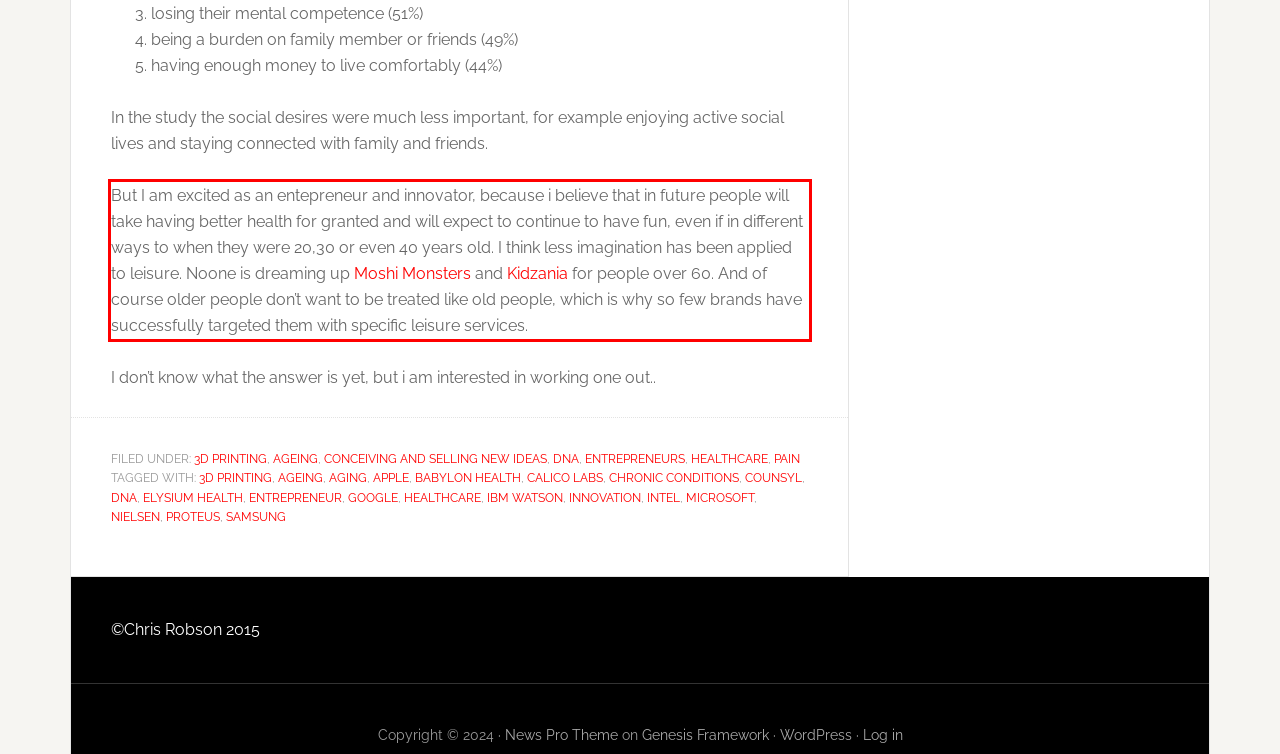Analyze the screenshot of a webpage where a red rectangle is bounding a UI element. Extract and generate the text content within this red bounding box.

But I am excited as an entepreneur and innovator, because i believe that in future people will take having better health for granted and will expect to continue to have fun, even if in different ways to when they were 20,30 or even 40 years old. I think less imagination has been applied to leisure. Noone is dreaming up Moshi Monsters and Kidzania for people over 60. And of course older people don’t want to be treated like old people, which is why so few brands have successfully targeted them with specific leisure services.